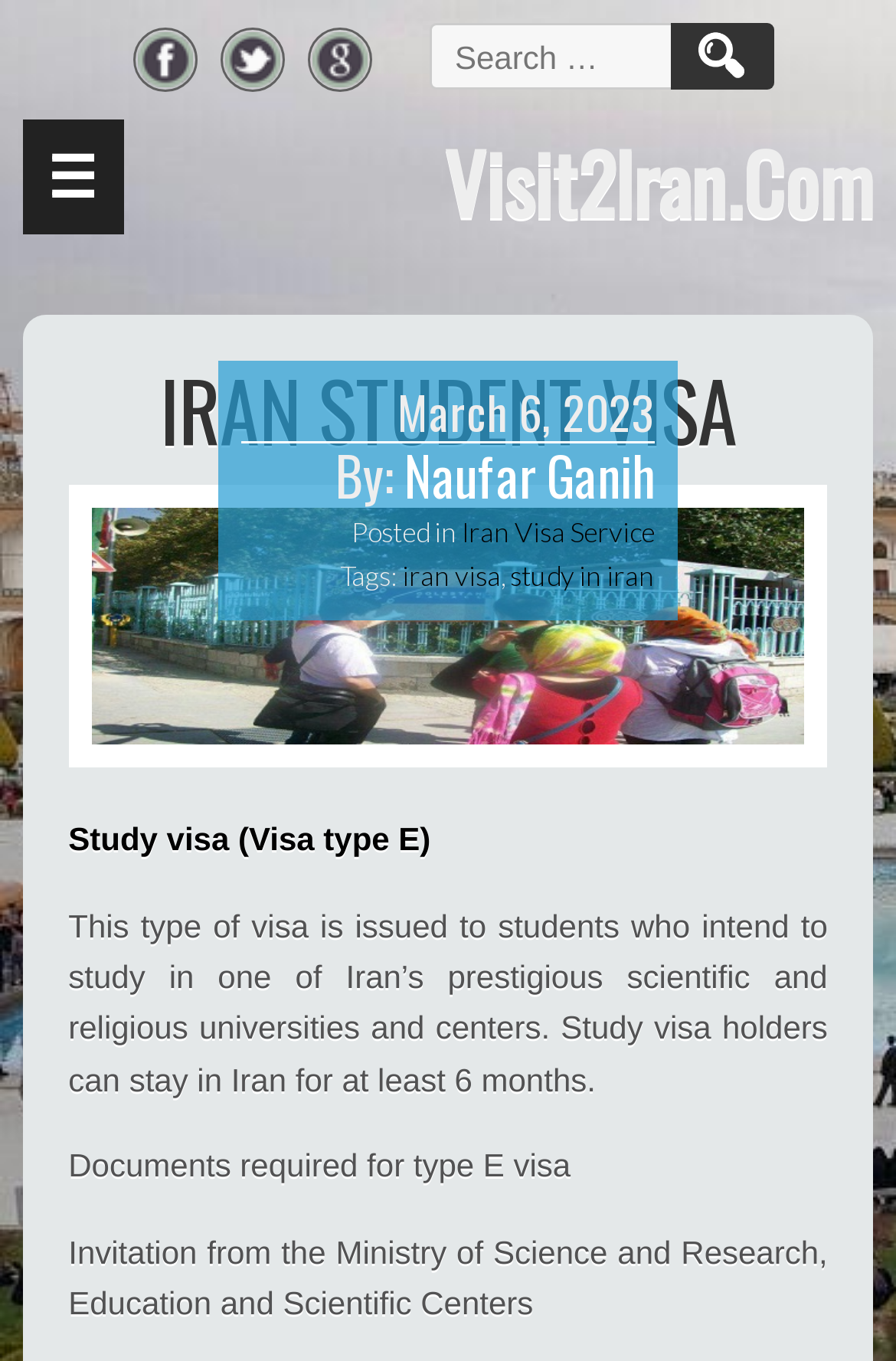Detail the various sections and features present on the webpage.

The webpage is about Iran Student Visa, specifically providing information on the requirements and process for obtaining a study visa in Iran. 

At the top of the page, there is a search bar with a "Search" button to the right, allowing users to search for specific information. Below the search bar, there are three links aligned horizontally, followed by a larger heading "Visit2Iran.Com" that spans almost the entire width of the page.

On the left side of the page, there is a menu icon represented by "☰". The main content of the page starts with a heading "IRAN STUDENT VISA" in a larger font size, followed by a subheading "March 6, 2023" and the author's name "Naufar Ganih". 

The page then provides information about the study visa, including the type of visa, its duration, and the required documents. The text is divided into paragraphs, with headings and subheadings to organize the content. There are also links to related topics, such as "Iran Visa Service" and tags like "iran visa" and "study in iran".